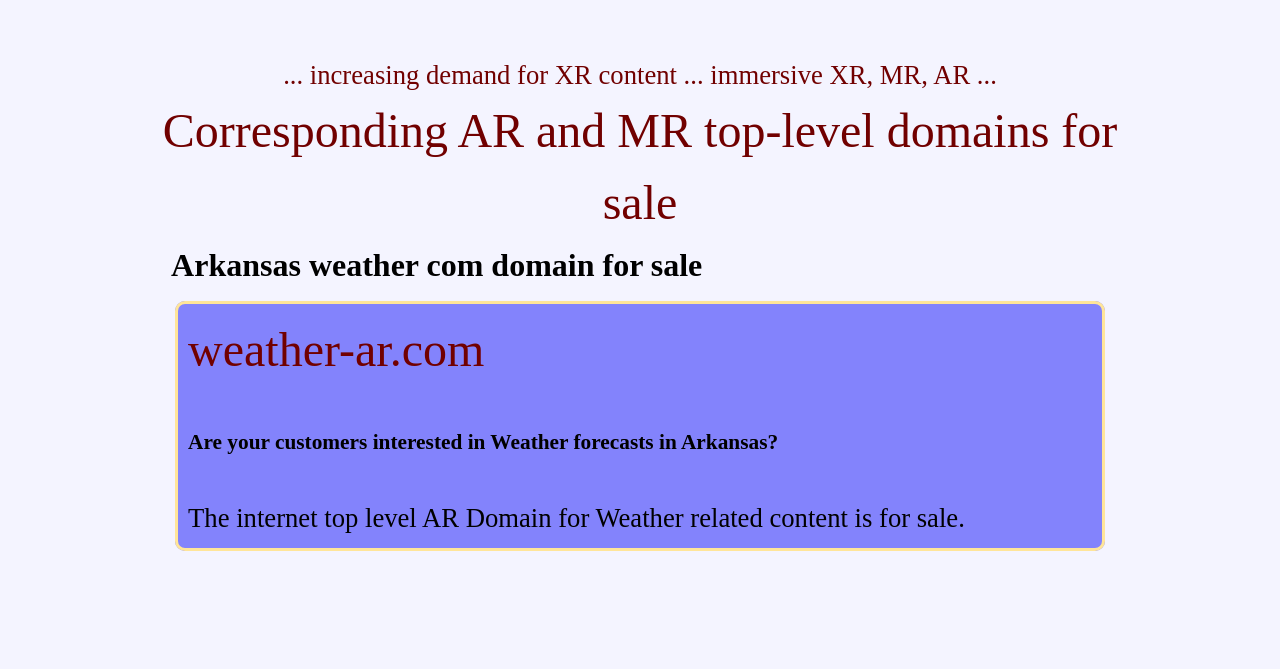Please analyze the image and give a detailed answer to the question:
What is the relationship between AR and MR domains?

I found the answer by reading the link element with the text 'Corresponding AR and MR top-level domains for sale' which implies that the AR and MR domains are corresponding or related to each other.